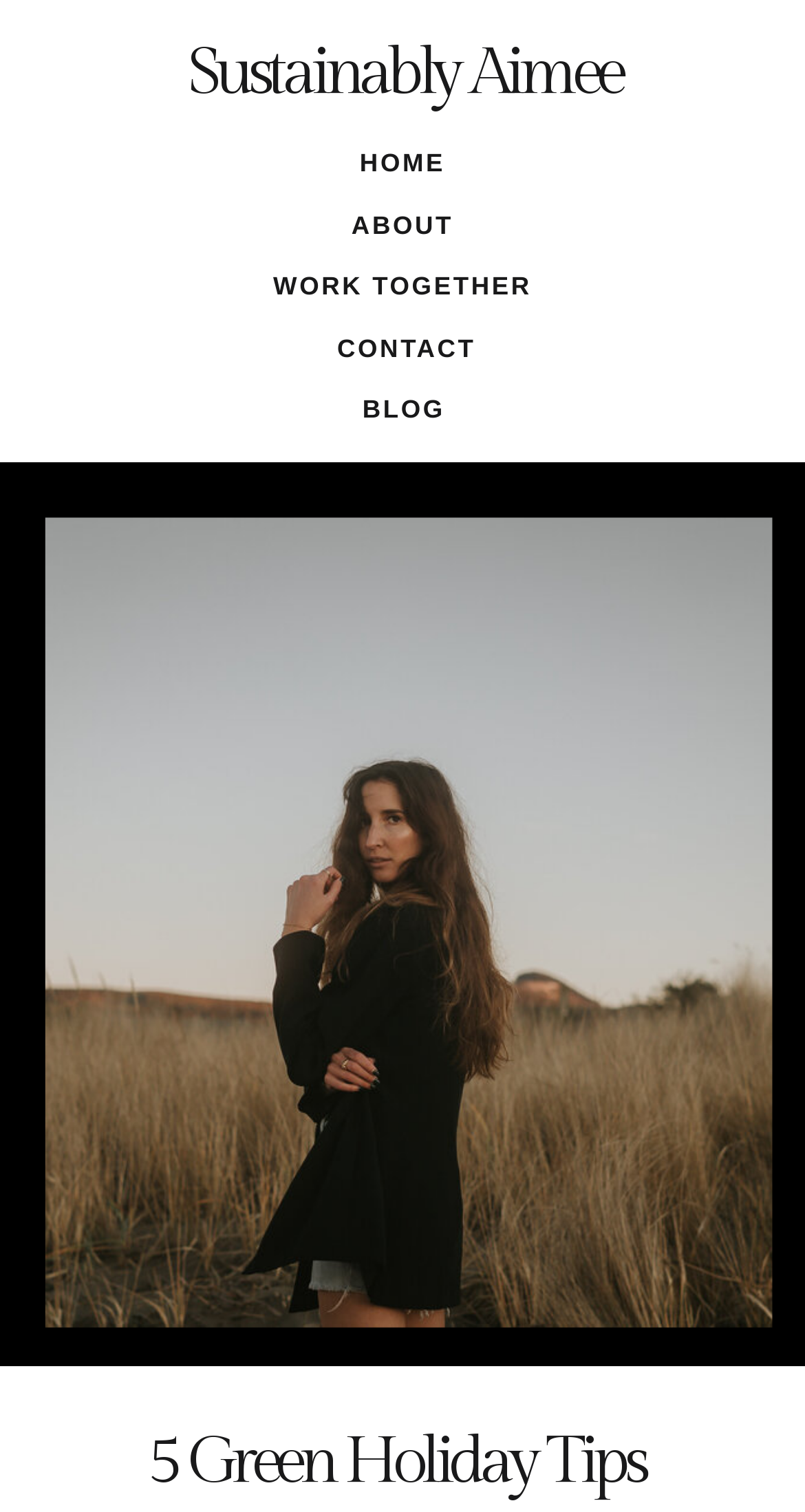Answer the following inquiry with a single word or phrase:
How many navigation links are there?

6